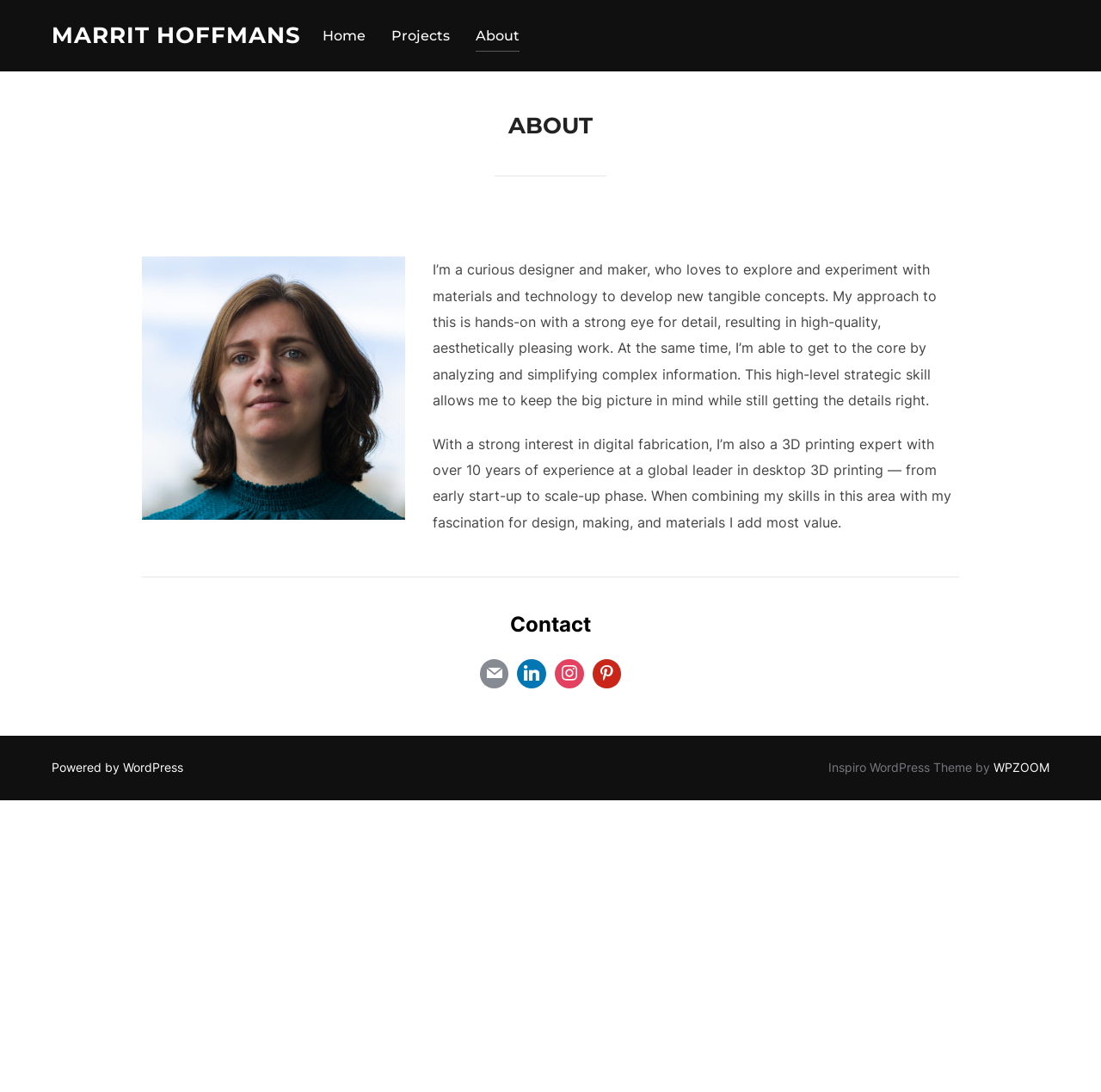Bounding box coordinates should be provided in the format (top-left x, top-left y, bottom-right x, bottom-right y) with all values between 0 and 1. Identify the bounding box for this UI element: Marrit Hoffmans

[0.047, 0.014, 0.273, 0.051]